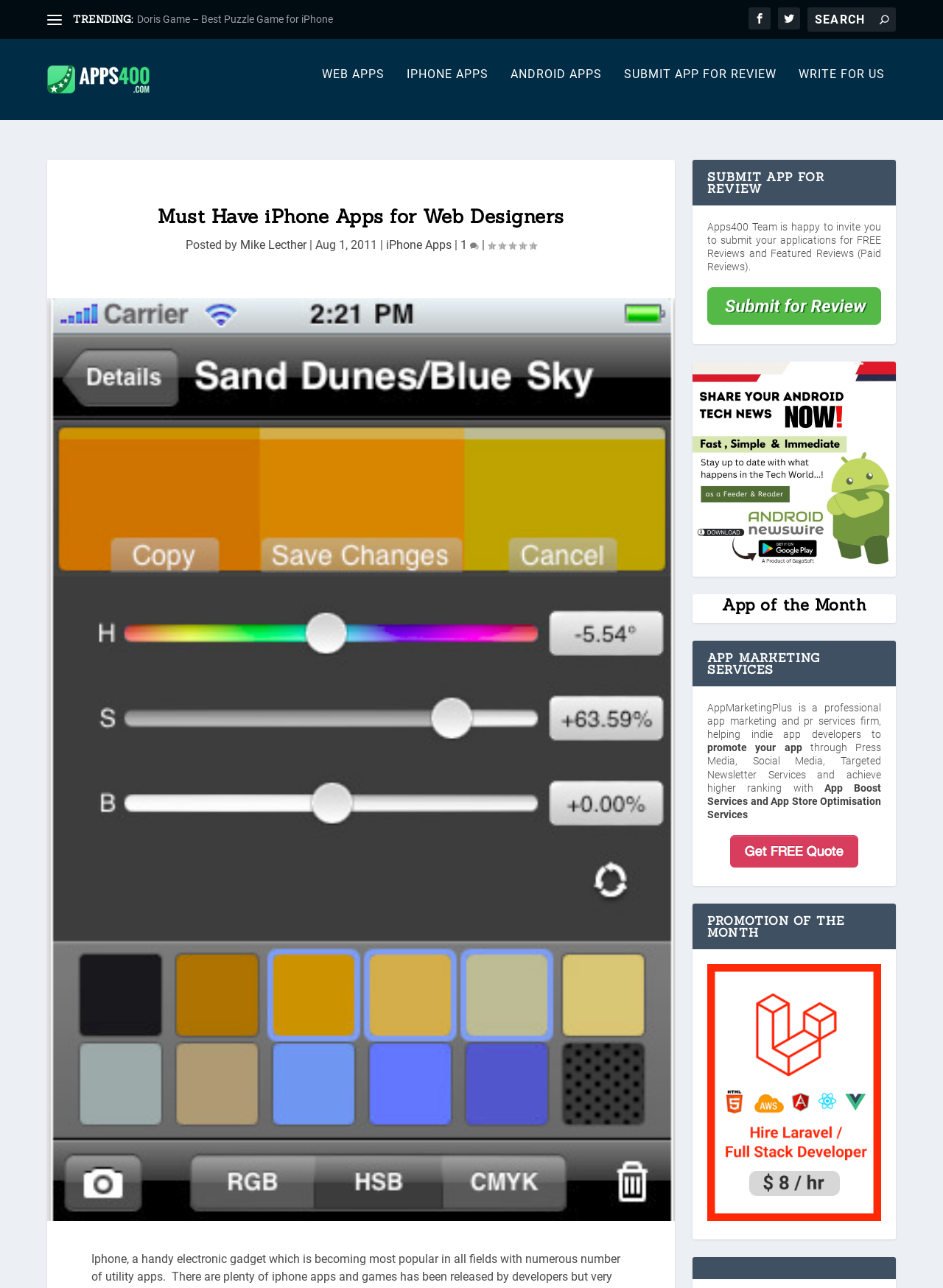What is the name of the app marketing and PR services firm mentioned?
Kindly offer a detailed explanation using the data available in the image.

The firm's name is mentioned in the text 'AppMarketingPlus is a professional app marketing and pr services firm...' which is located in the 'APP MARKETING SERVICES' section.